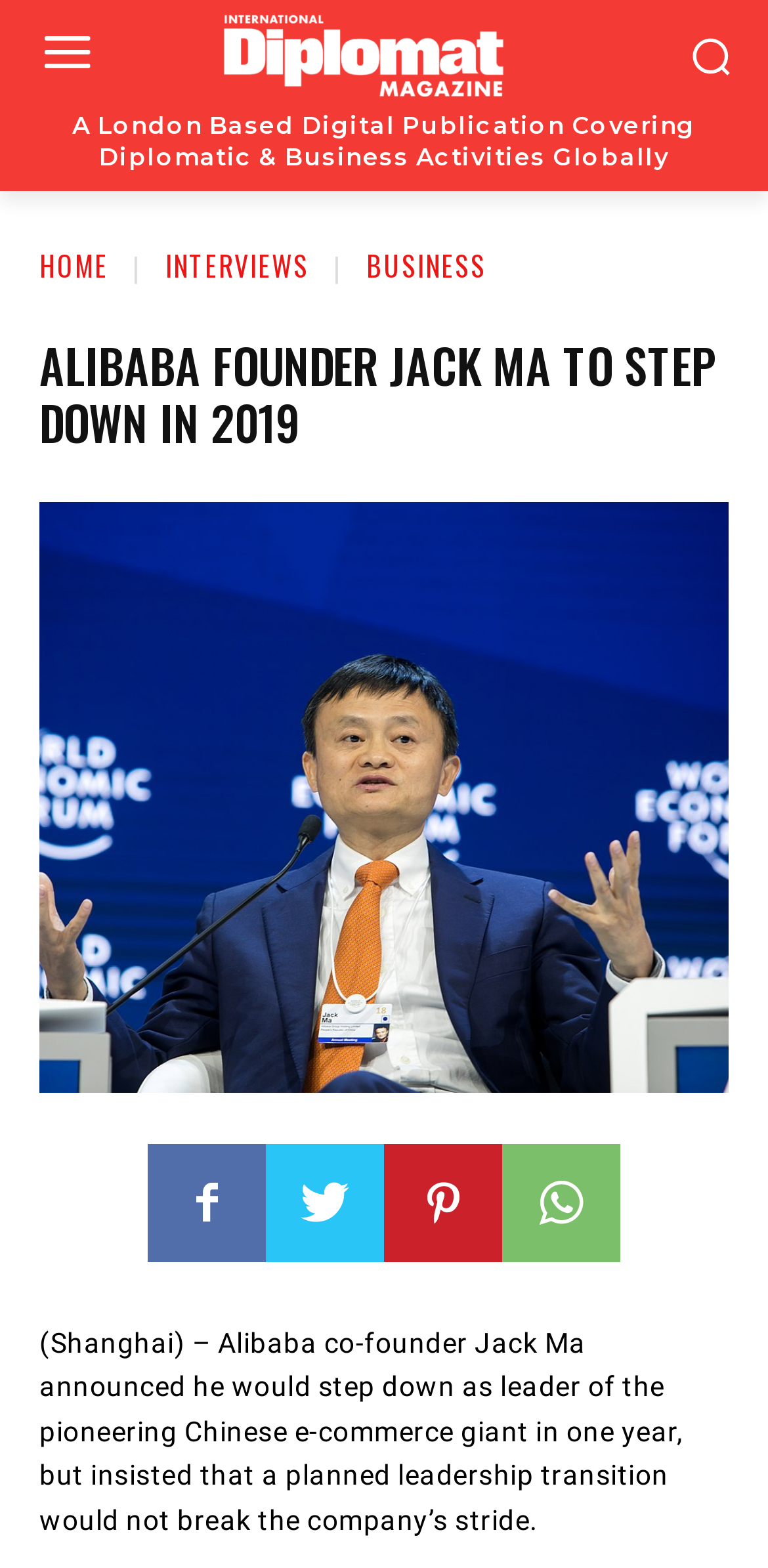Using the provided element description: "Pinterest", identify the bounding box coordinates. The coordinates should be four floats between 0 and 1 in the order [left, top, right, bottom].

[0.5, 0.73, 0.654, 0.805]